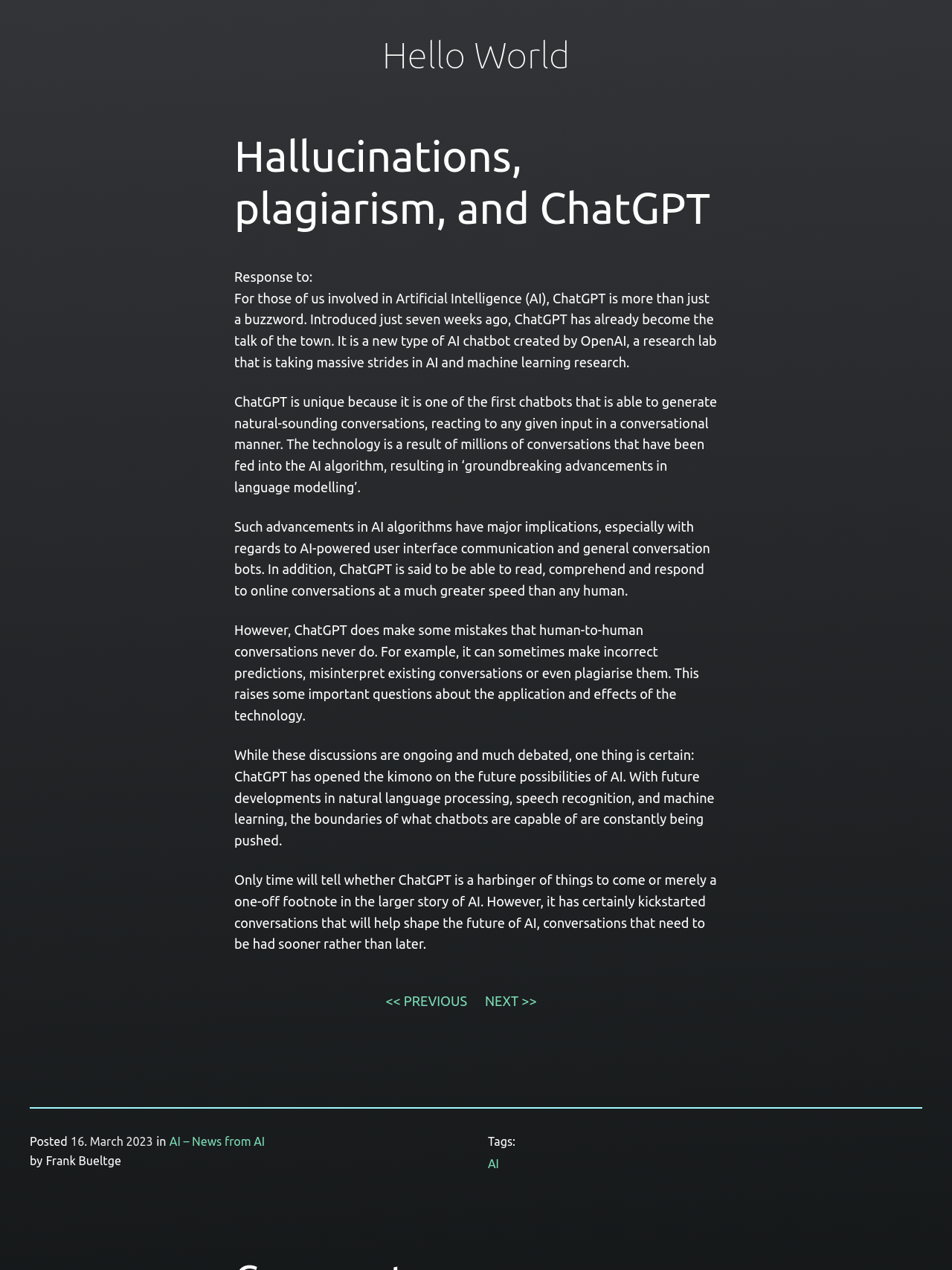Use a single word or phrase to answer the following:
What is the main feature of ChatGPT?

Generating natural-sounding conversations